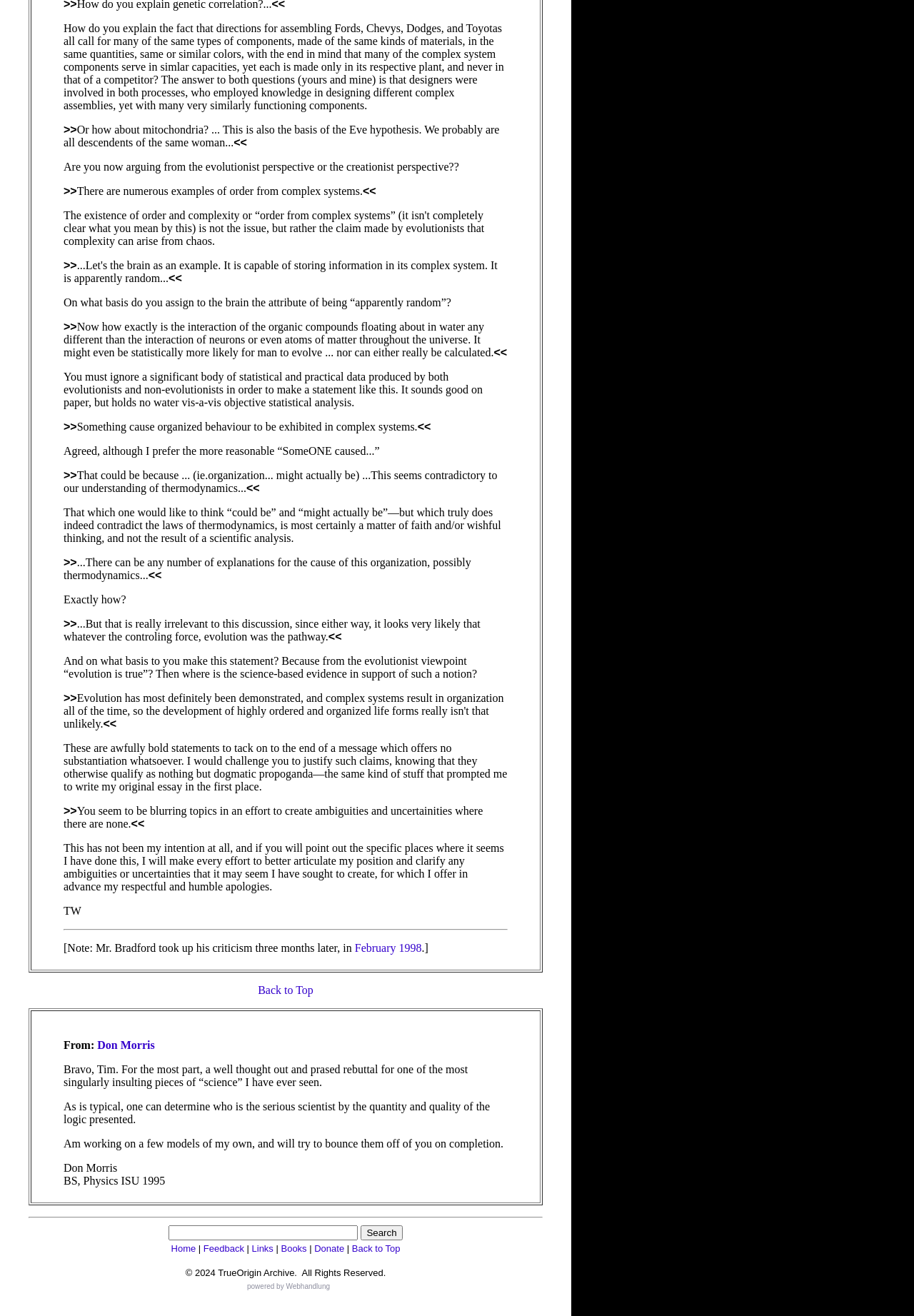Give the bounding box coordinates for the element described by: "name="sa" value="Search"".

[0.395, 0.931, 0.44, 0.942]